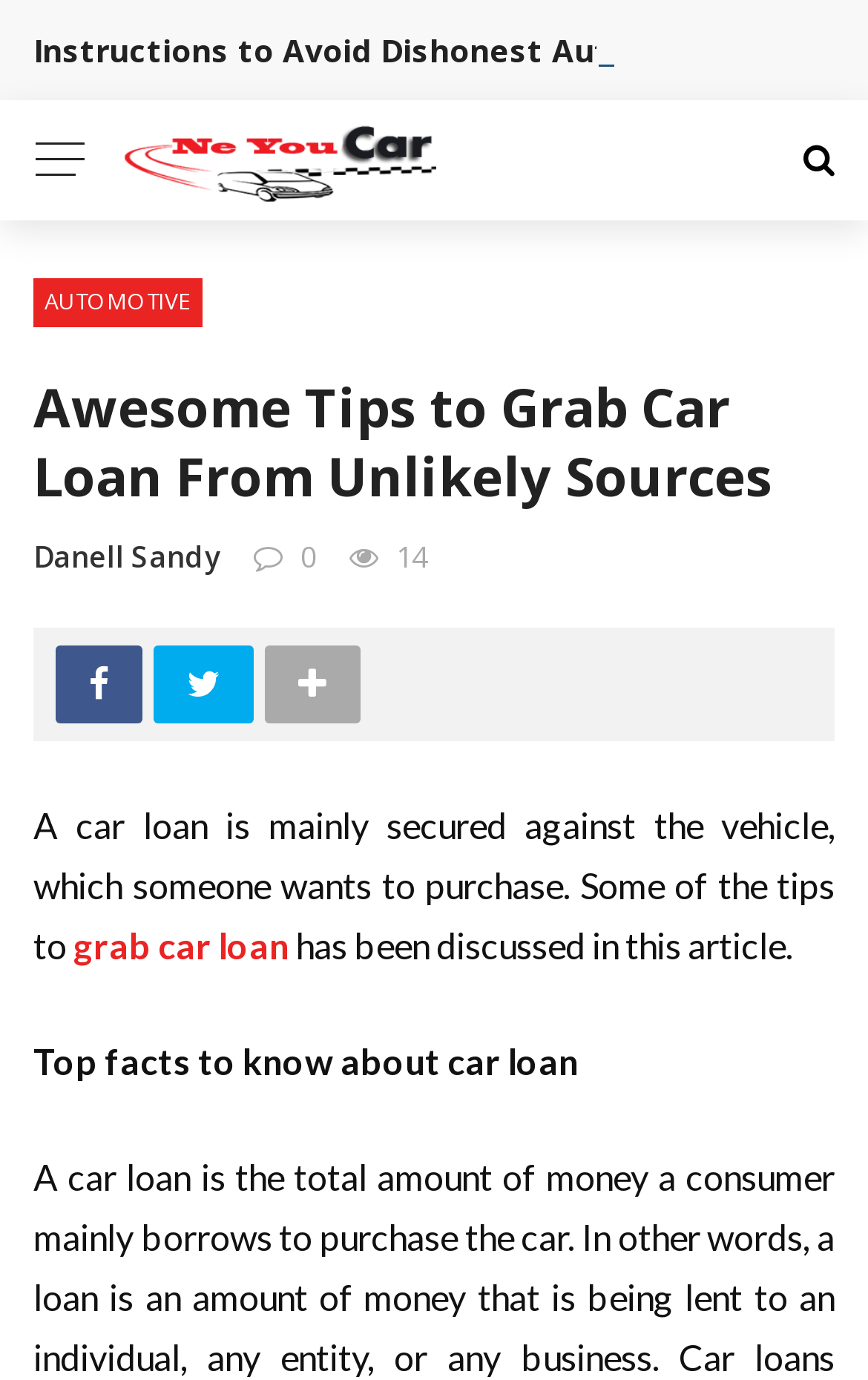Determine the bounding box coordinates of the UI element described by: "Automotive".

[0.038, 0.202, 0.233, 0.237]